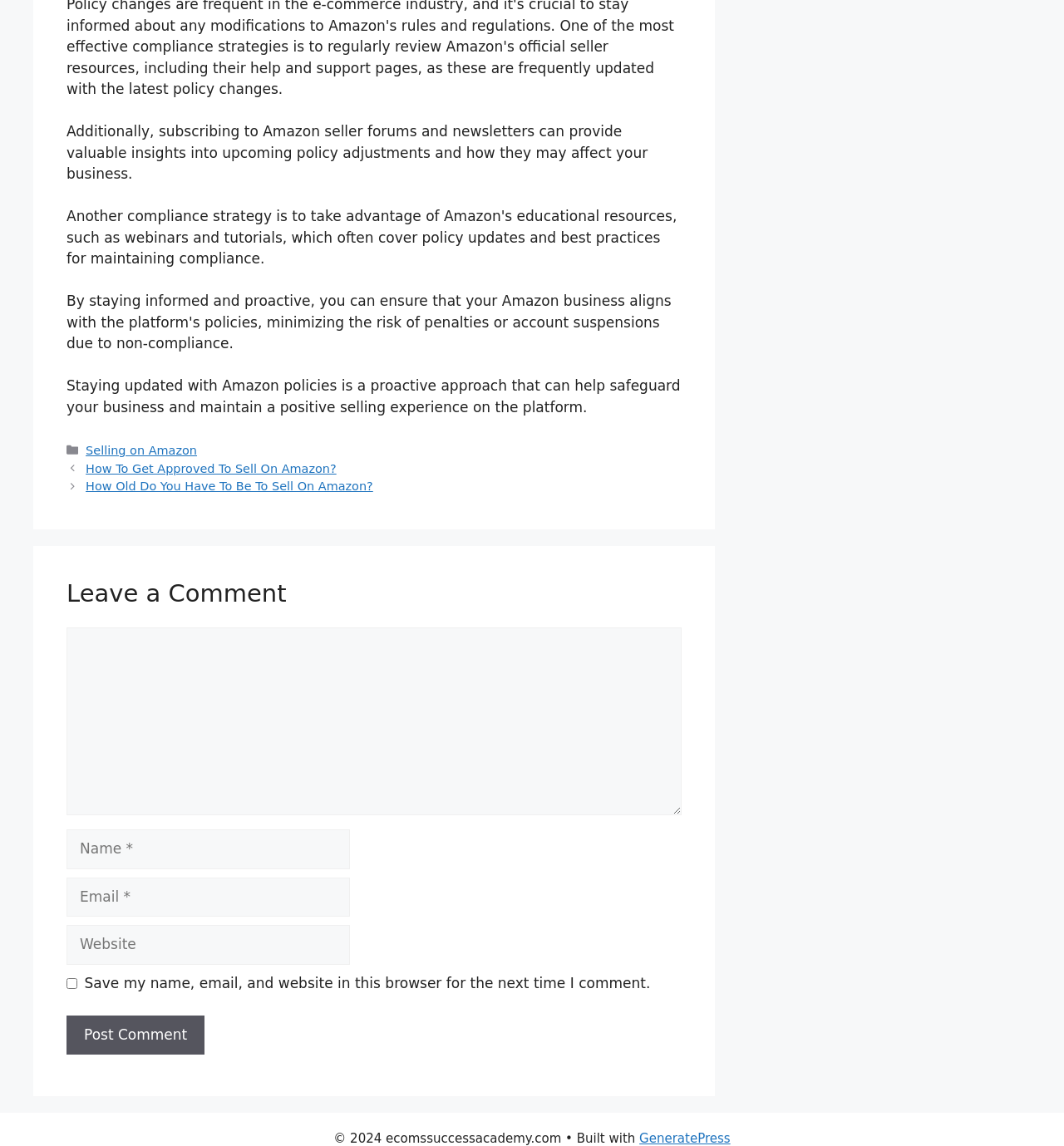What is the purpose of the comment section?
Provide a one-word or short-phrase answer based on the image.

To leave a comment